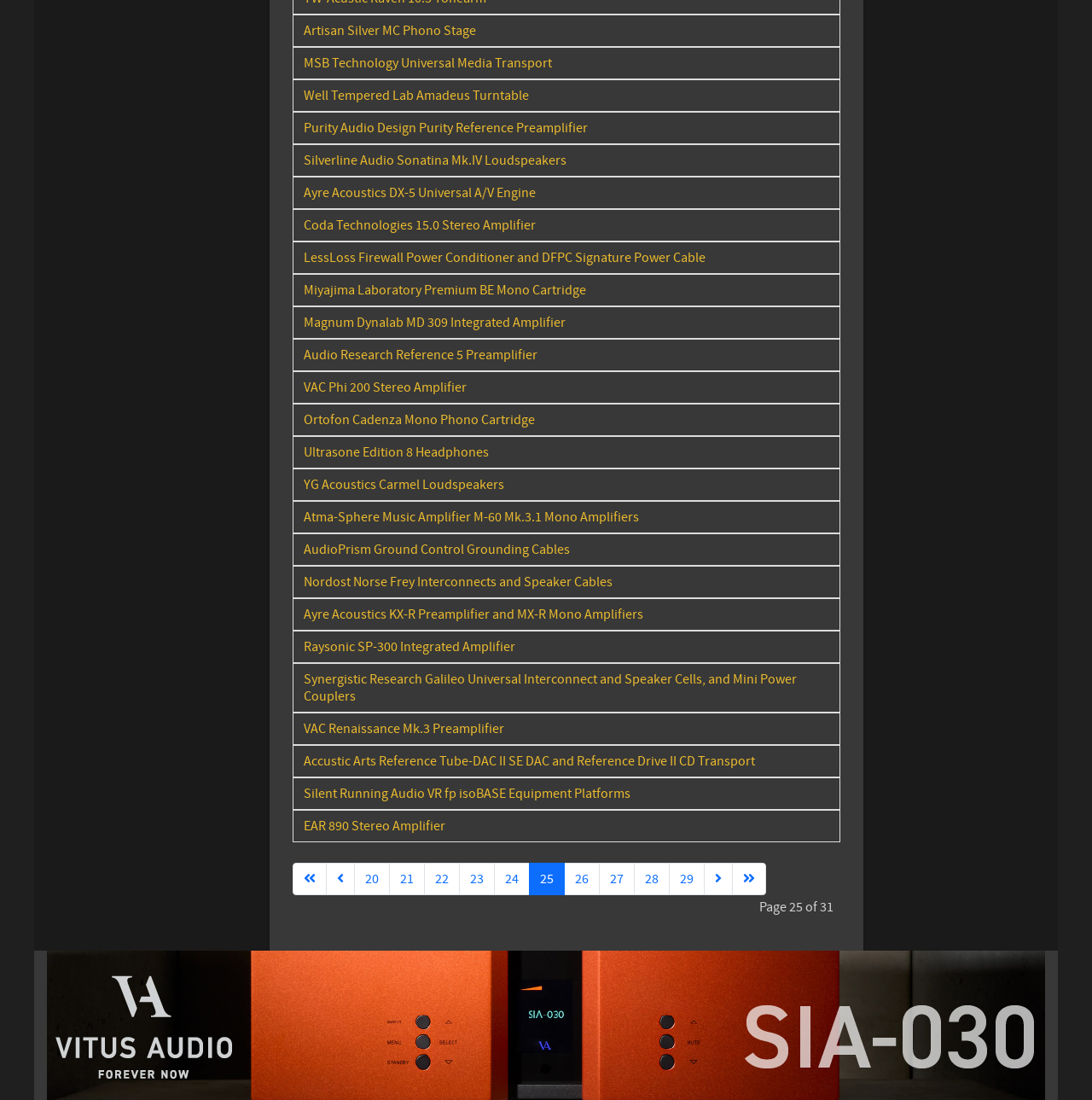What is the brand of the last amplifier listed?
Kindly answer the question with as much detail as you can.

I looked at the last link element on the page and found that it corresponds to the 'EAR 890 Stereo Amplifier'.